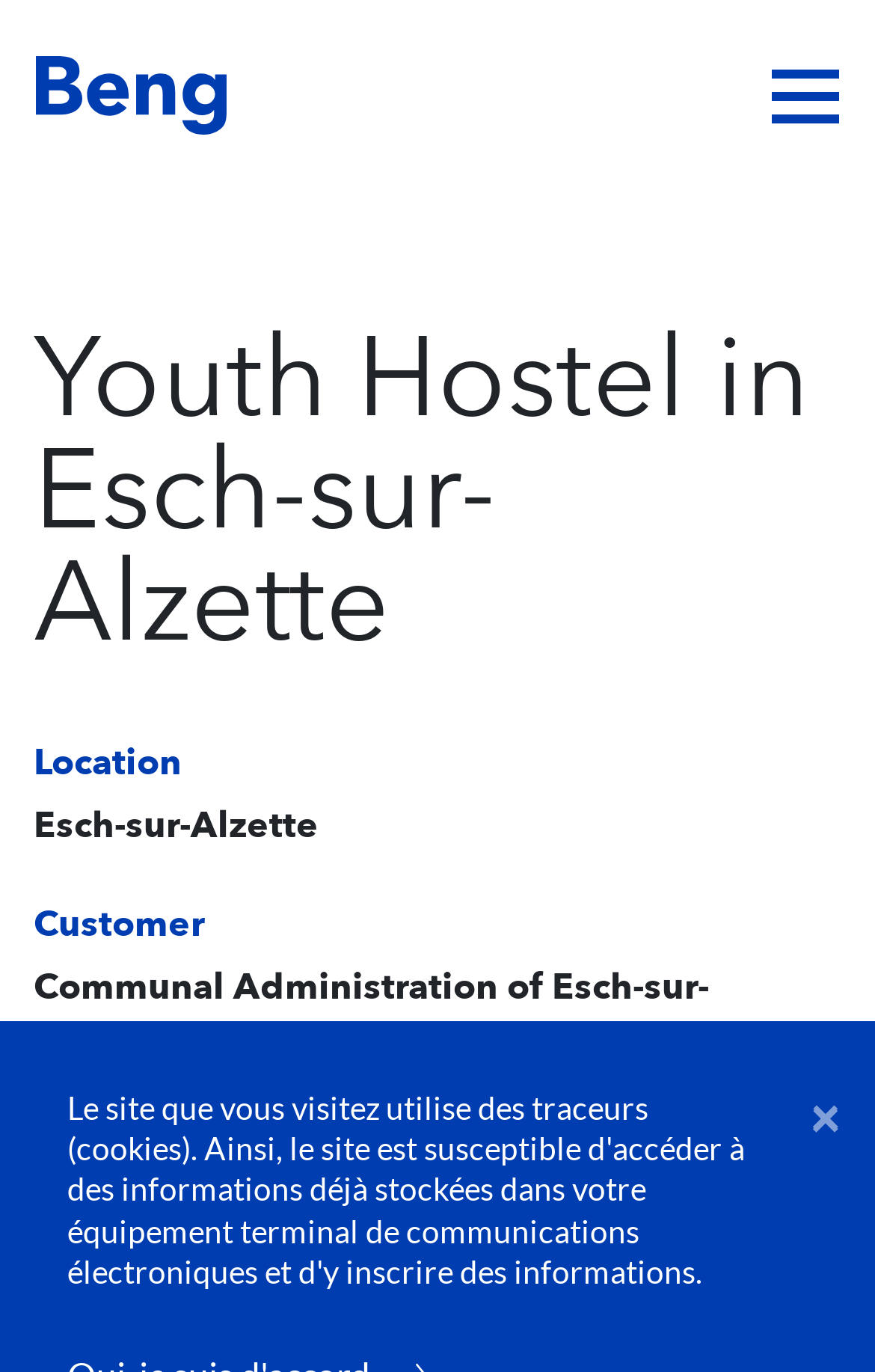Give a detailed account of the webpage's layout and content.

The webpage is about the Youth Hostel in Esch-sur-Alzette, which was inaugurated in July 2018. At the top left of the page, there is a link to skip to the main content. Next to it, there is a navigation menu with a link to the home page, accompanied by a small home icon. On the top right, there is a link to Beng Architectes Associés. 

Below the navigation menu, there is a prominent heading that reads "Youth Hostel in Esch-sur-Alzette". Underneath this heading, there are several sections of text, including "Location", "Customer", "Communal Administration of Esch-sur-Alzette", "Date" with the value "2017", and "Surface". These sections are arranged vertically, with "Location" at the top and "Surface" at the bottom. 

On the top right corner, there is a toggle navigation button, which is not expanded. Below it, there is another button with no text. The overall layout of the page is organized, with clear headings and concise text.